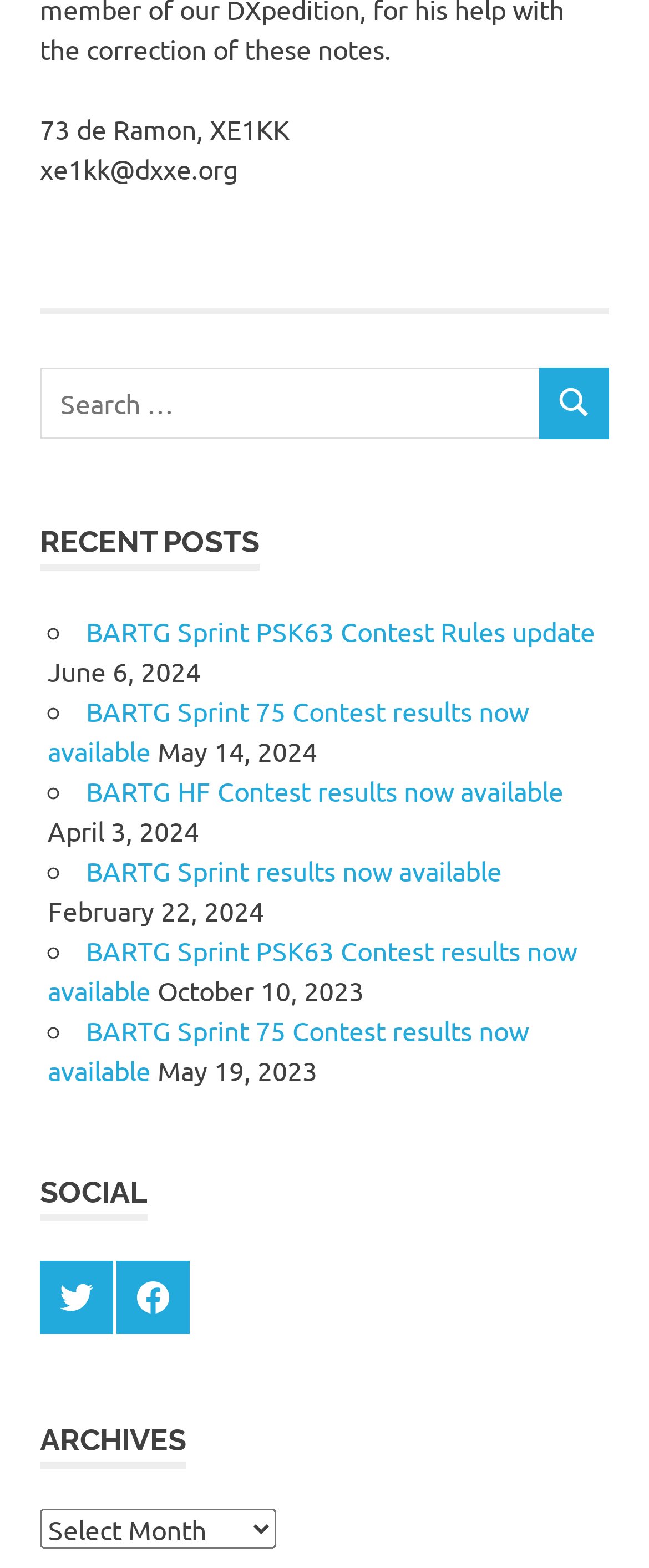Refer to the image and provide an in-depth answer to the question: 
What type of content is listed under 'RECENT POSTS'?

The content listed under 'RECENT POSTS' appears to be blog posts, as each item includes a title, a date, and a link to the post.